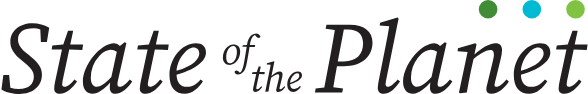Give a concise answer using one word or a phrase to the following question:
What do the circular icons above the text likely represent?

Earth, nature, and atmosphere